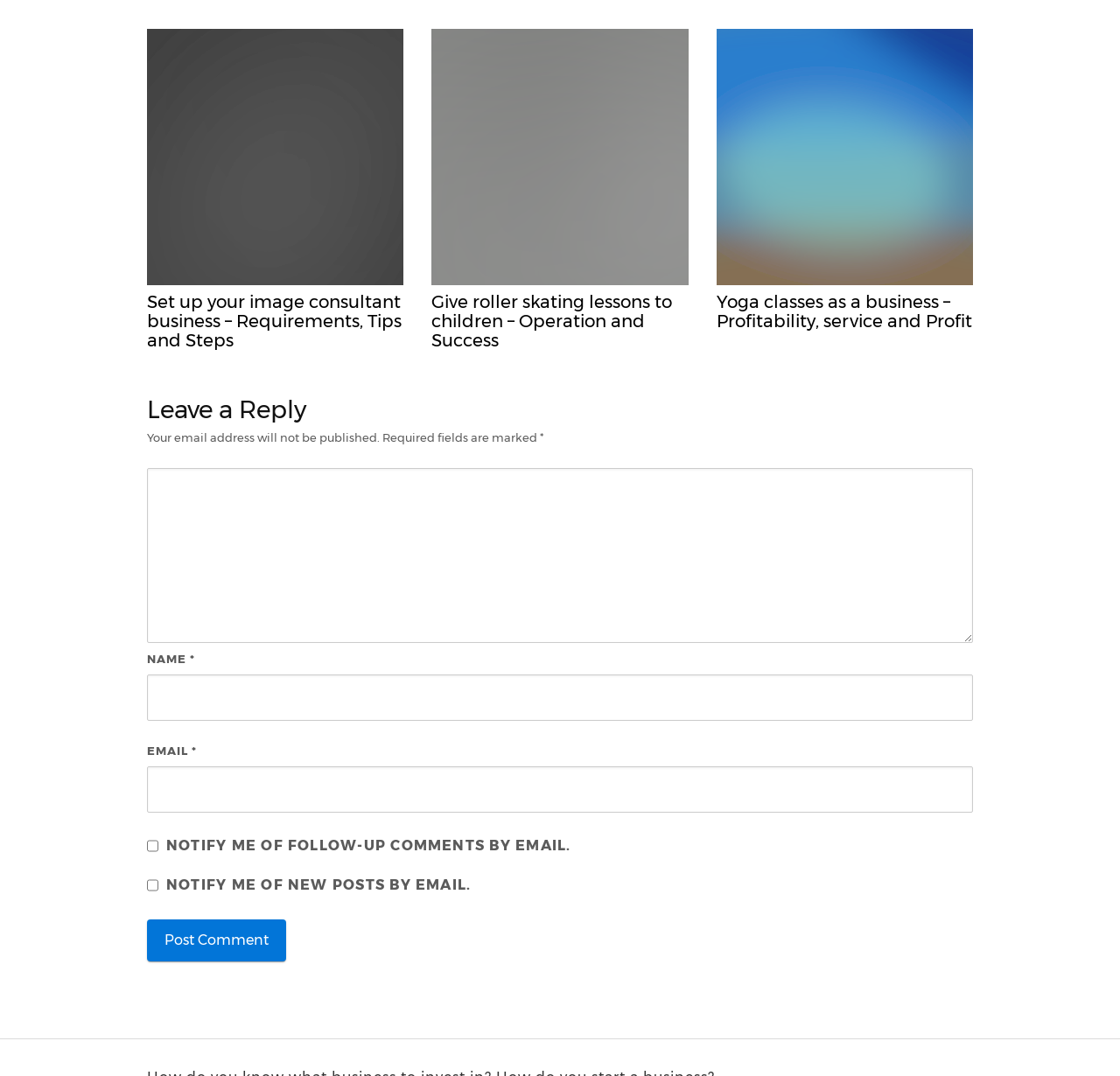Provide your answer to the question using just one word or phrase: What is the purpose of the 'Post Comment' button?

To submit a comment